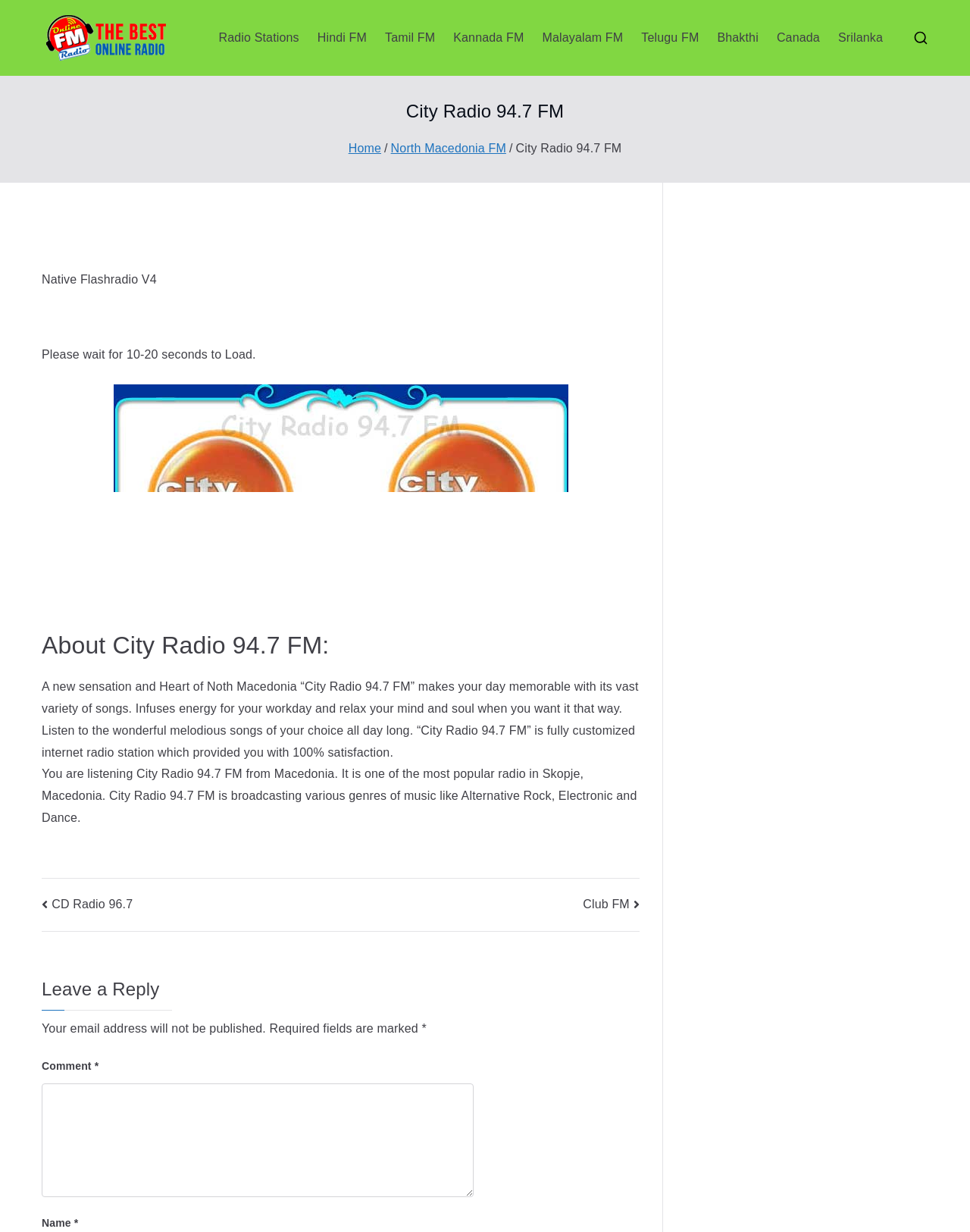Describe all significant elements and features of the webpage.

The webpage is about City Radio 94.7 FM, an online radio station. At the top left corner, there is a small logo of Online FM Radio. Next to it, there is a link with the title "FM Radio Stations Live on Internet – Best Online FM Radio Website". Below this link, there is a brief description of the radio station, mentioning that it provides various radio channels in different languages such as Tamil, Hindi, Telugu, English, and Malayalam.

On the top right side, there are several links to different radio stations, including Hindi FM, Tamil FM, Kannada FM, Malayalam FM, Telugu FM, Bhakthi, Canada, and Srilanka. Below these links, there is a heading with the title "City Radio 94.7 FM" and a navigation menu with breadcrumbs, including links to "Home" and "North Macedonia FM".

In the main content area, there is a message asking users to wait for 10-20 seconds to load. Below this message, there is an image of City Radio 94.7 FM and a heading "About City Radio 94.7 FM:". The about section describes the radio station as a new sensation in North Macedonia, providing a variety of songs to make the day memorable. It also mentions that the radio station is fully customized and provides 100% satisfaction. Additionally, there is a paragraph describing the radio station as one of the most popular in Skopje, Macedonia, broadcasting various genres of music such as Alternative Rock, Electronic, and Dance.